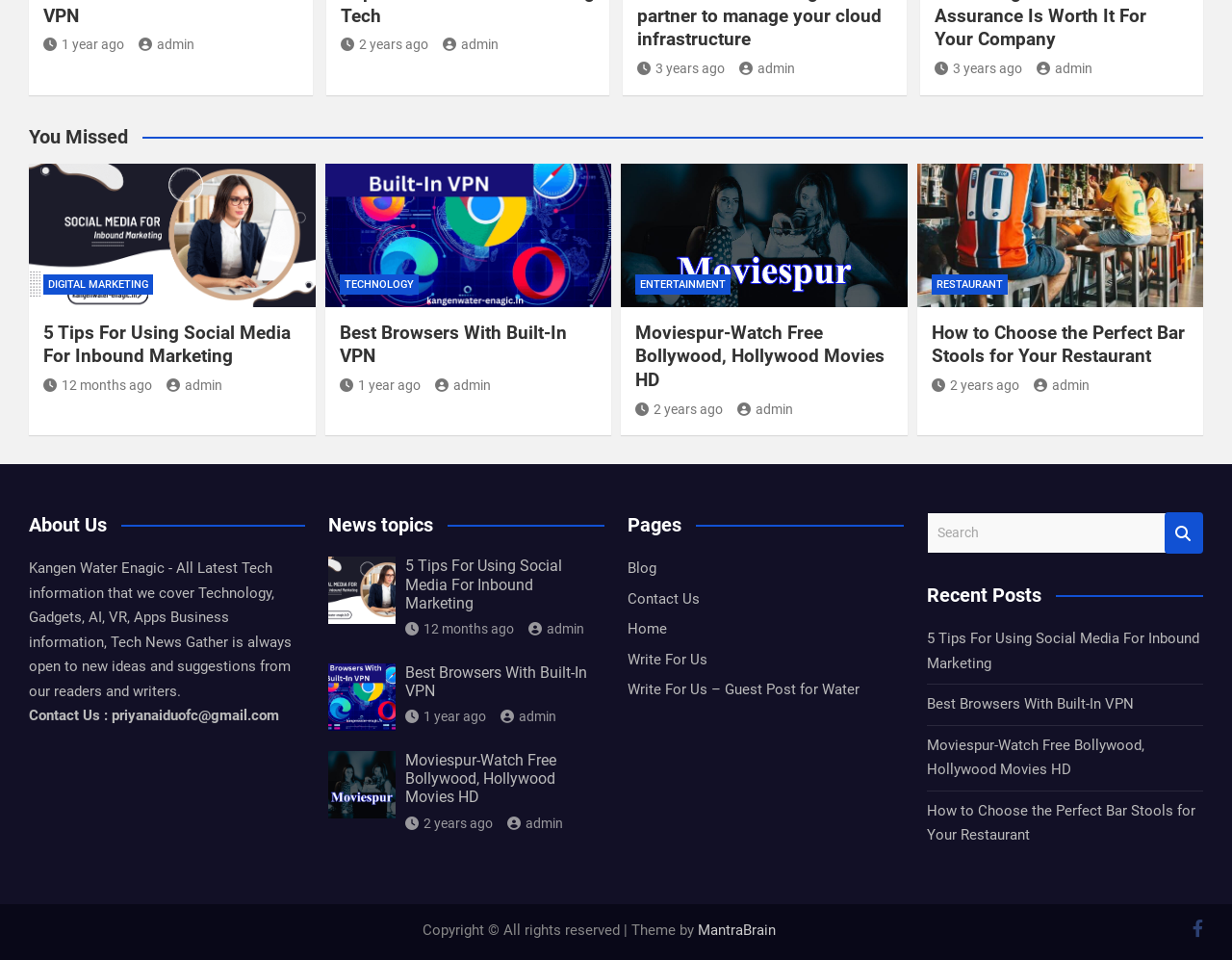What is the contact email address?
Using the details from the image, give an elaborate explanation to answer the question.

I found the contact email address in the StaticText element with the text 'priyanaiduofc@gmail.com'.